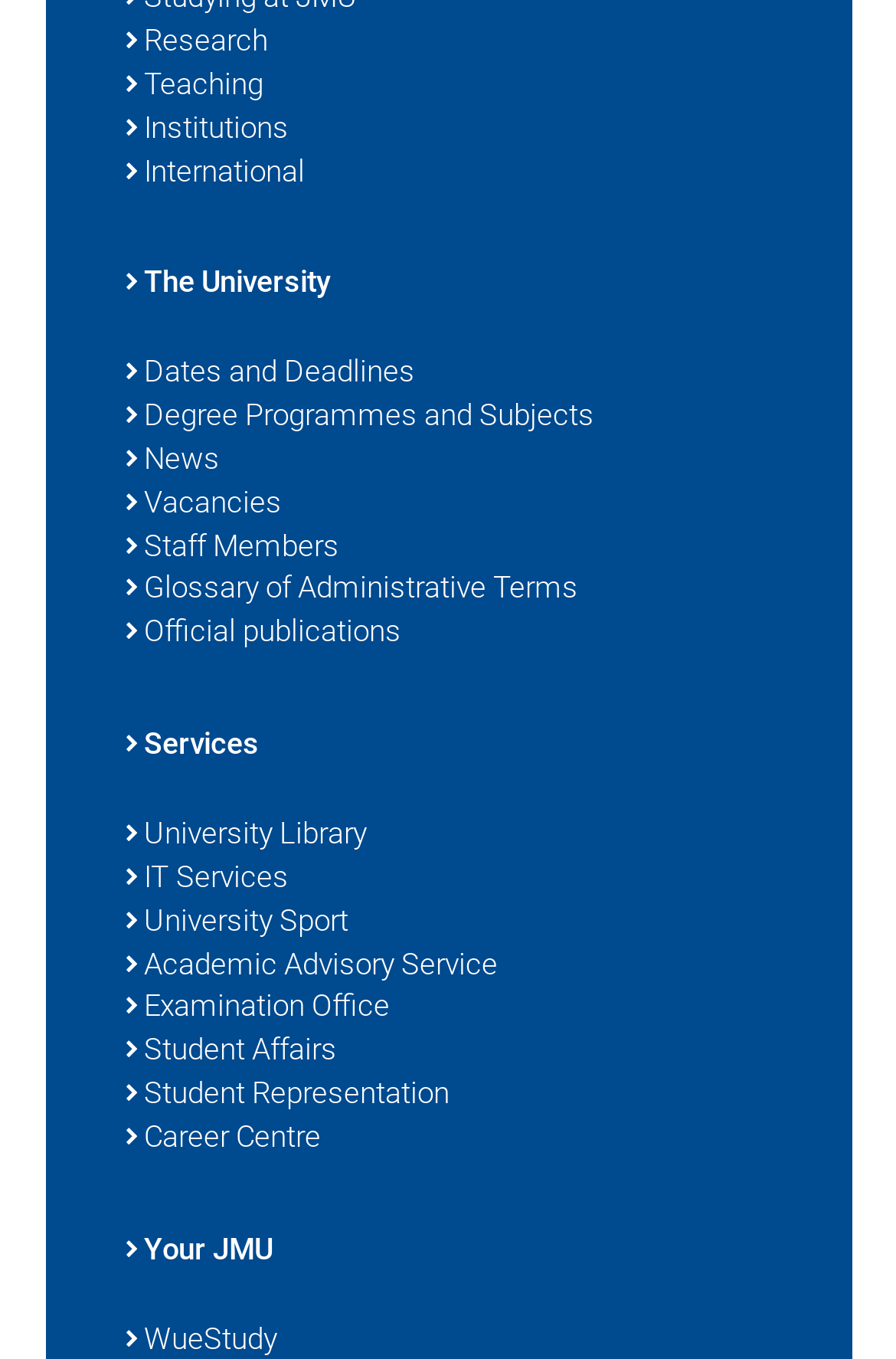Find the bounding box coordinates of the clickable region needed to perform the following instruction: "Access the university library". The coordinates should be provided as four float numbers between 0 and 1, i.e., [left, top, right, bottom].

[0.14, 0.599, 0.86, 0.63]